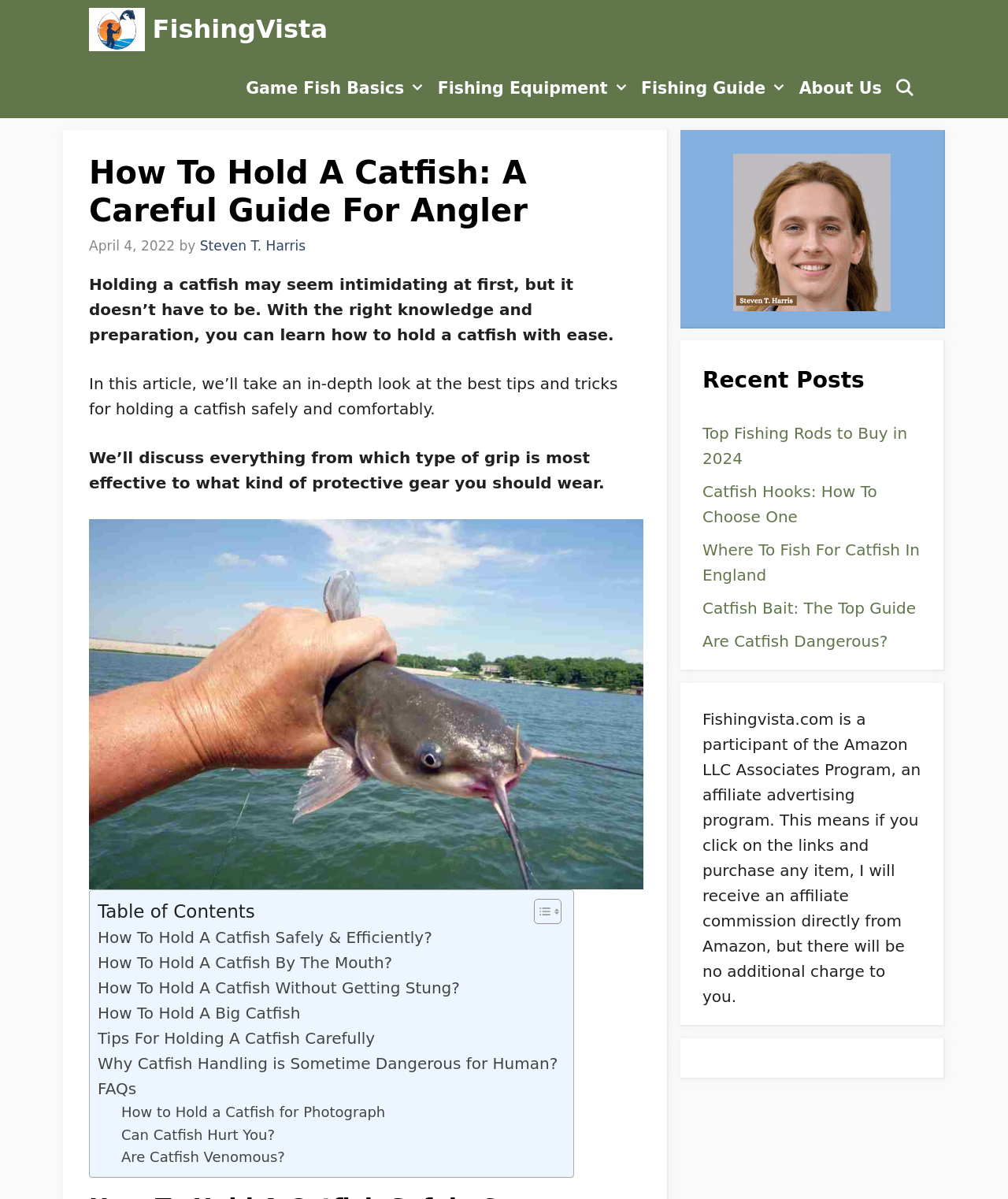Please determine the bounding box coordinates for the element that should be clicked to follow these instructions: "Open the search bar".

[0.881, 0.049, 0.914, 0.099]